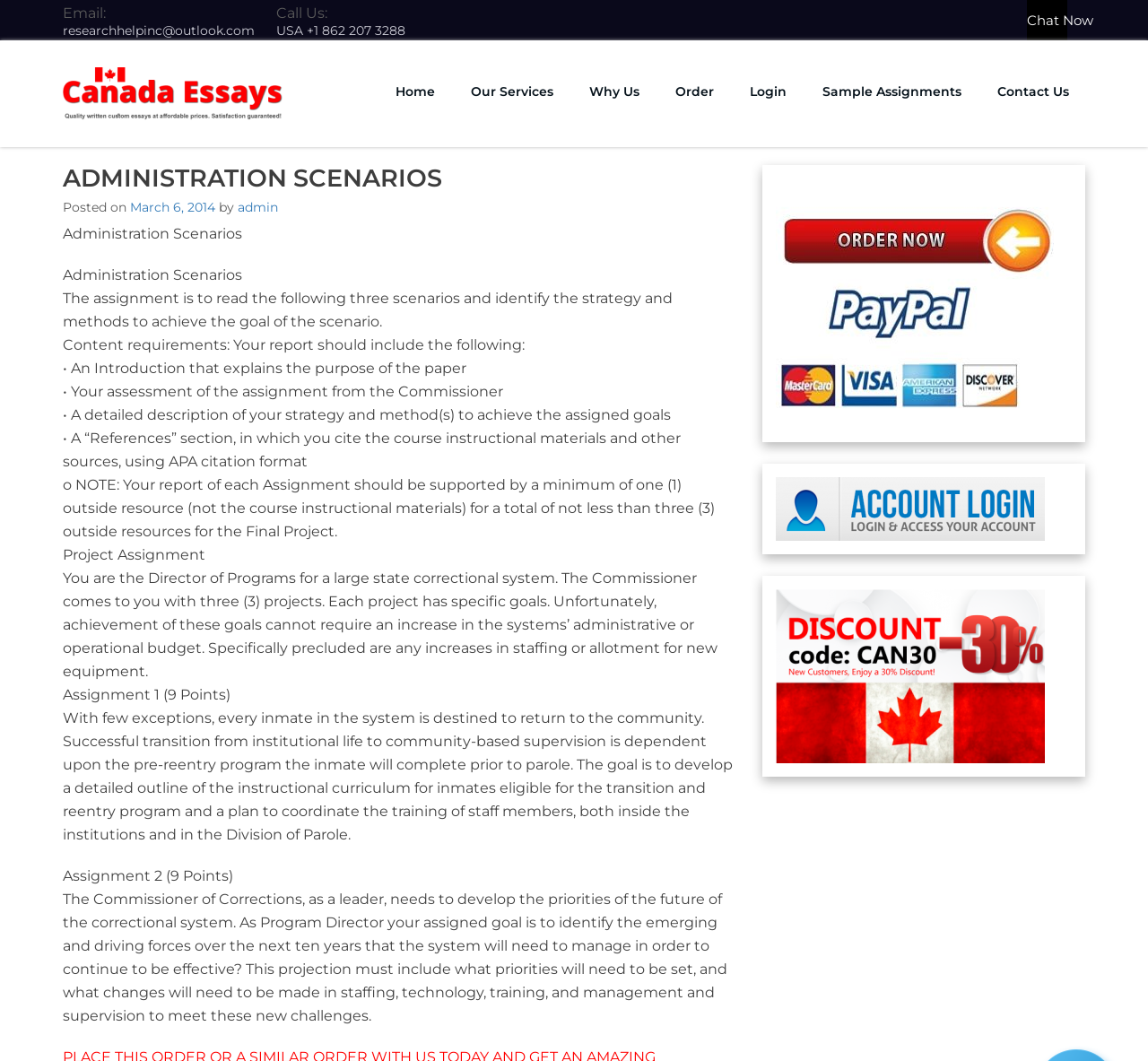Can you find the bounding box coordinates of the area I should click to execute the following instruction: "View 'Sample Assignments'"?

[0.702, 0.038, 0.852, 0.135]